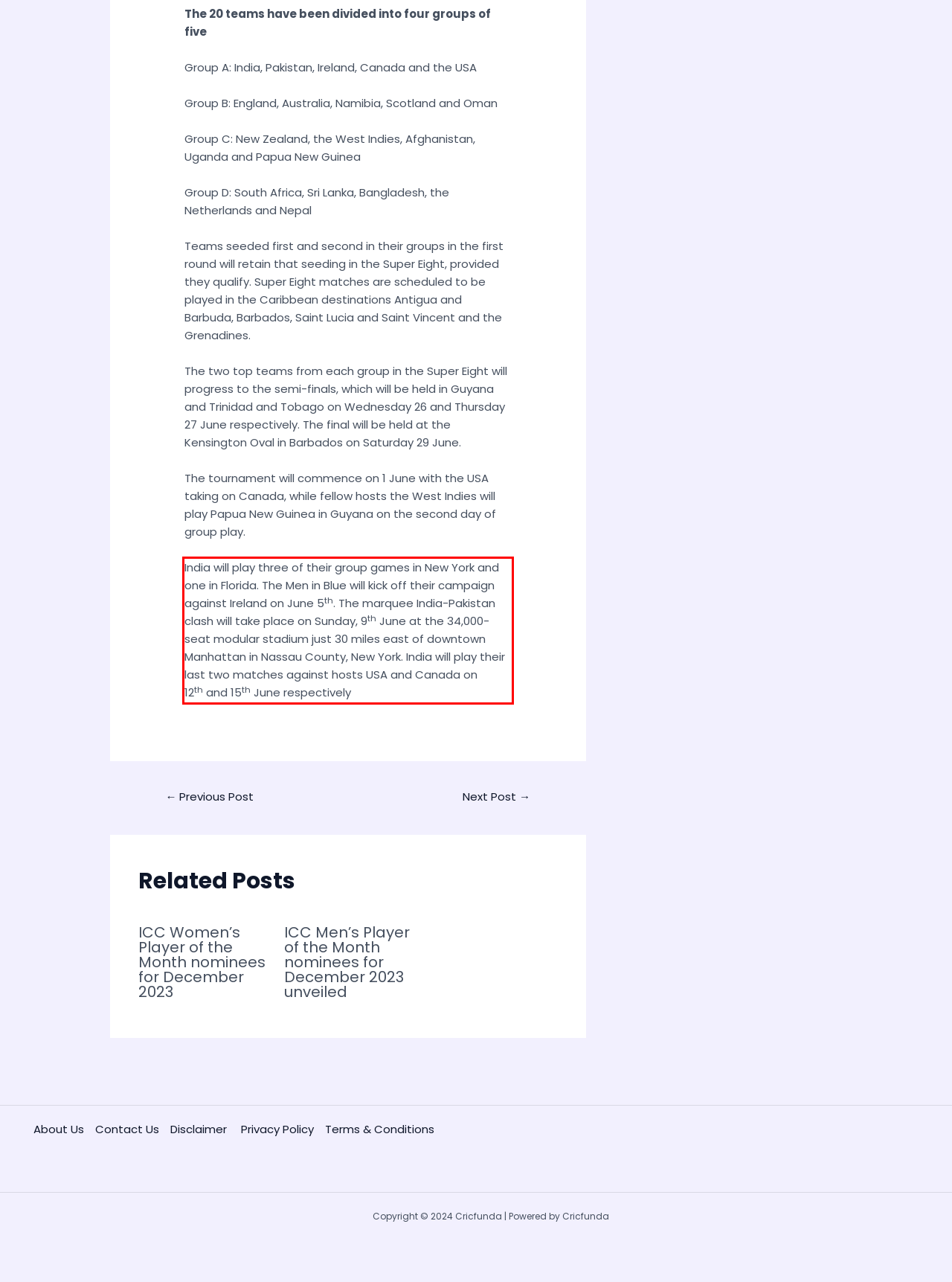You have a screenshot with a red rectangle around a UI element. Recognize and extract the text within this red bounding box using OCR.

India will play three of their group games in New York and one in Florida. The Men in Blue will kick off their campaign against Ireland on June 5th. The marquee India-Pakistan clash will take place on Sunday, 9th June at the 34,000-seat modular stadium just 30 miles east of downtown Manhattan in Nassau County, New York. India will play their last two matches against hosts USA and Canada on 12th and 15th June respectively